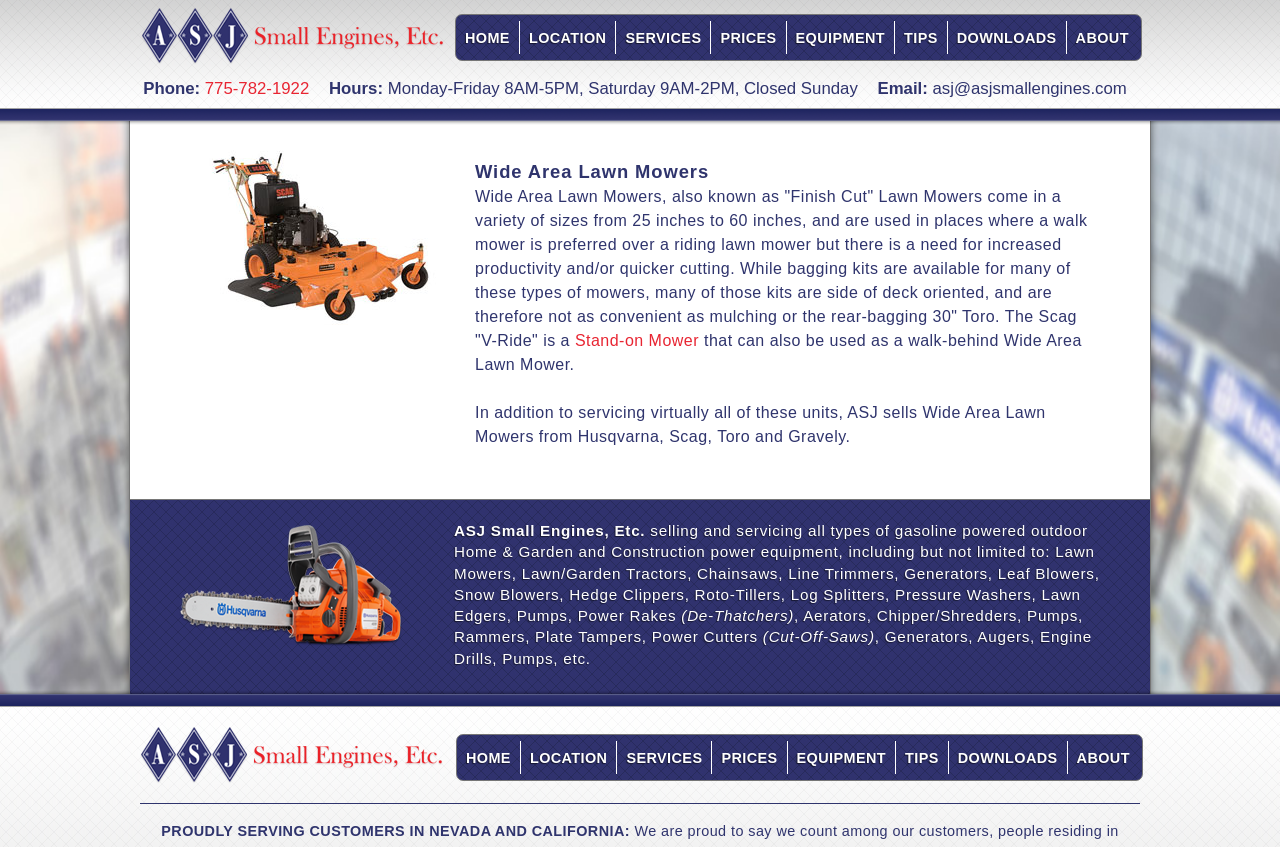Give an in-depth explanation of the webpage layout and content.

This webpage is about Wide Area Lawn Mowers and ASJ Small Engines, Etc. At the top, there is a logo image of ASJ Small Engines, Etc. followed by a navigation menu with links to HOME, LOCATION, SERVICES, PRICES, EQUIPMENT, TIPS, DOWNLOADS, and ABOUT. Below the navigation menu, there is a section with contact information, including a phone number, hours of operation, and an email address.

The main content of the webpage is divided into two sections. The first section is about Wide Area Lawn Mowers, also known as "Finish Cut" Lawn Mowers. It describes the features and uses of these mowers, including their sizes, productivity, and cutting capabilities. There is also a link to Stand-on Mower and a mention of ASJ selling Wide Area Lawn Mowers from various brands.

The second section is about ASJ Small Engines, Etc. and describes the types of gasoline-powered outdoor equipment they sell and service, including lawn mowers, chainsaws, generators, and more. There are three images of ASJ Small Engines, Etc. logos scattered throughout the webpage.

At the bottom of the webpage, there is a repeated navigation menu and a heading that reads "PROUDLY SERVING CUSTOMERS IN NEVADA AND CALIFORNIA:".